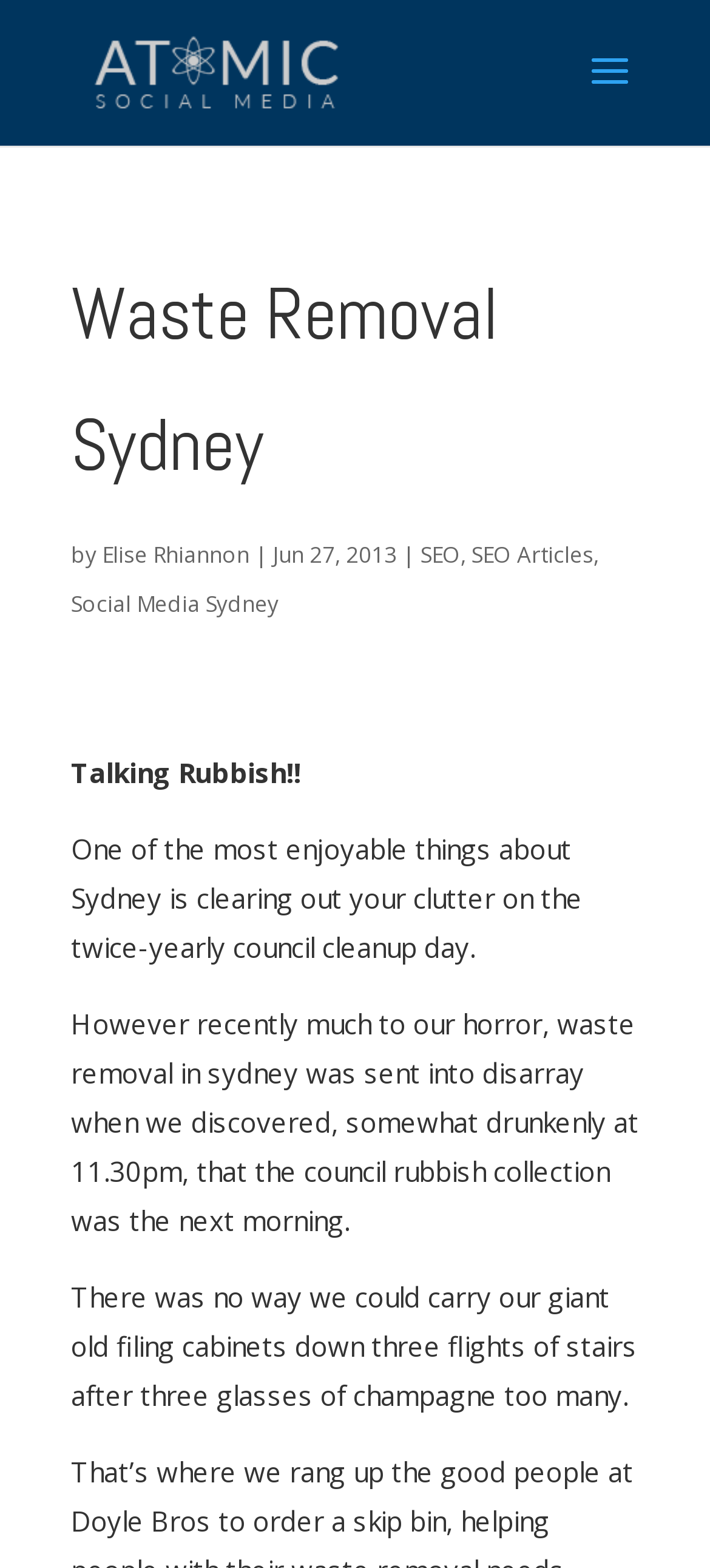Find the bounding box coordinates for the UI element that matches this description: "Dwayna M Covey".

None